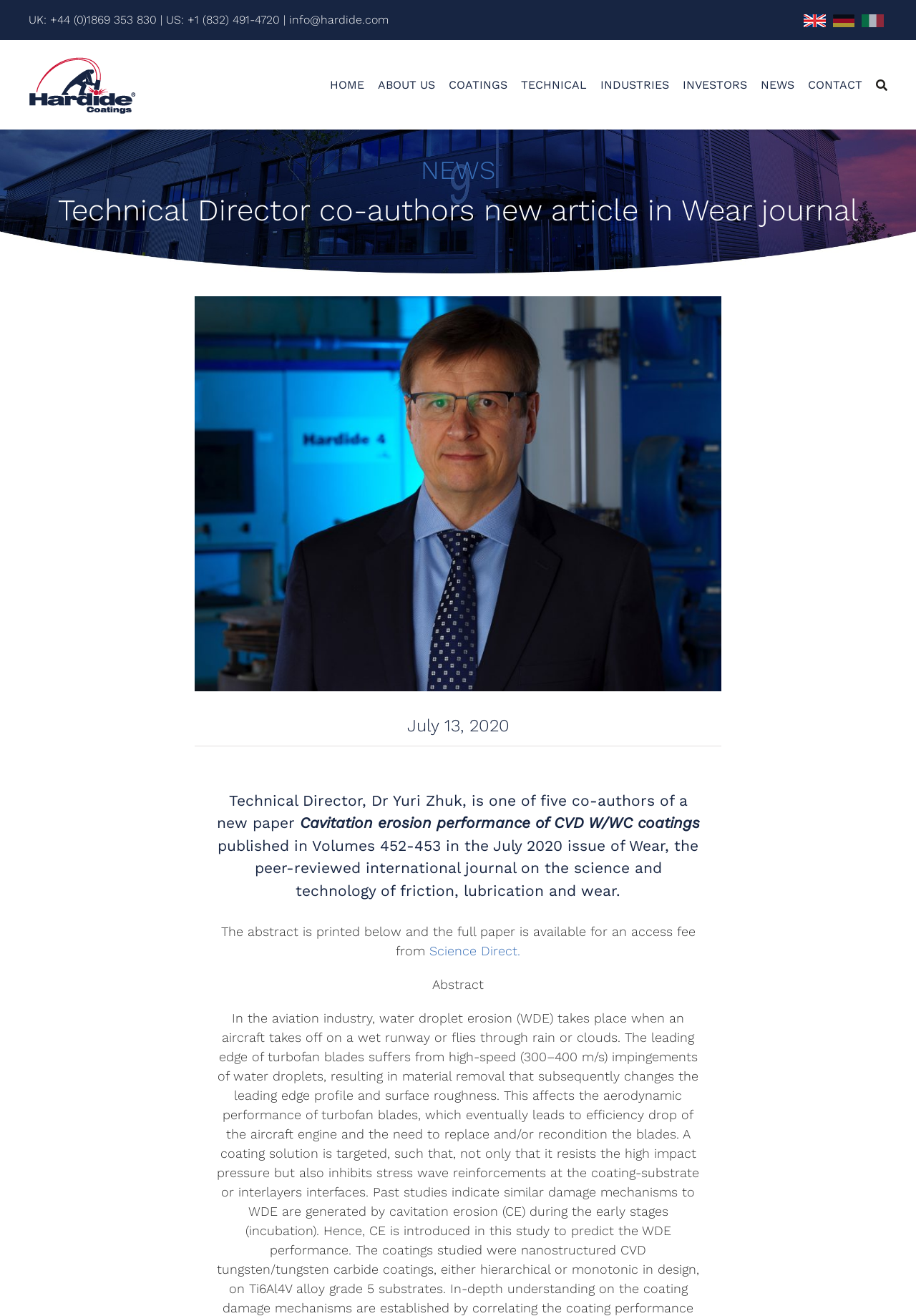Please reply to the following question using a single word or phrase: 
Where can the full paper be accessed?

Science Direct